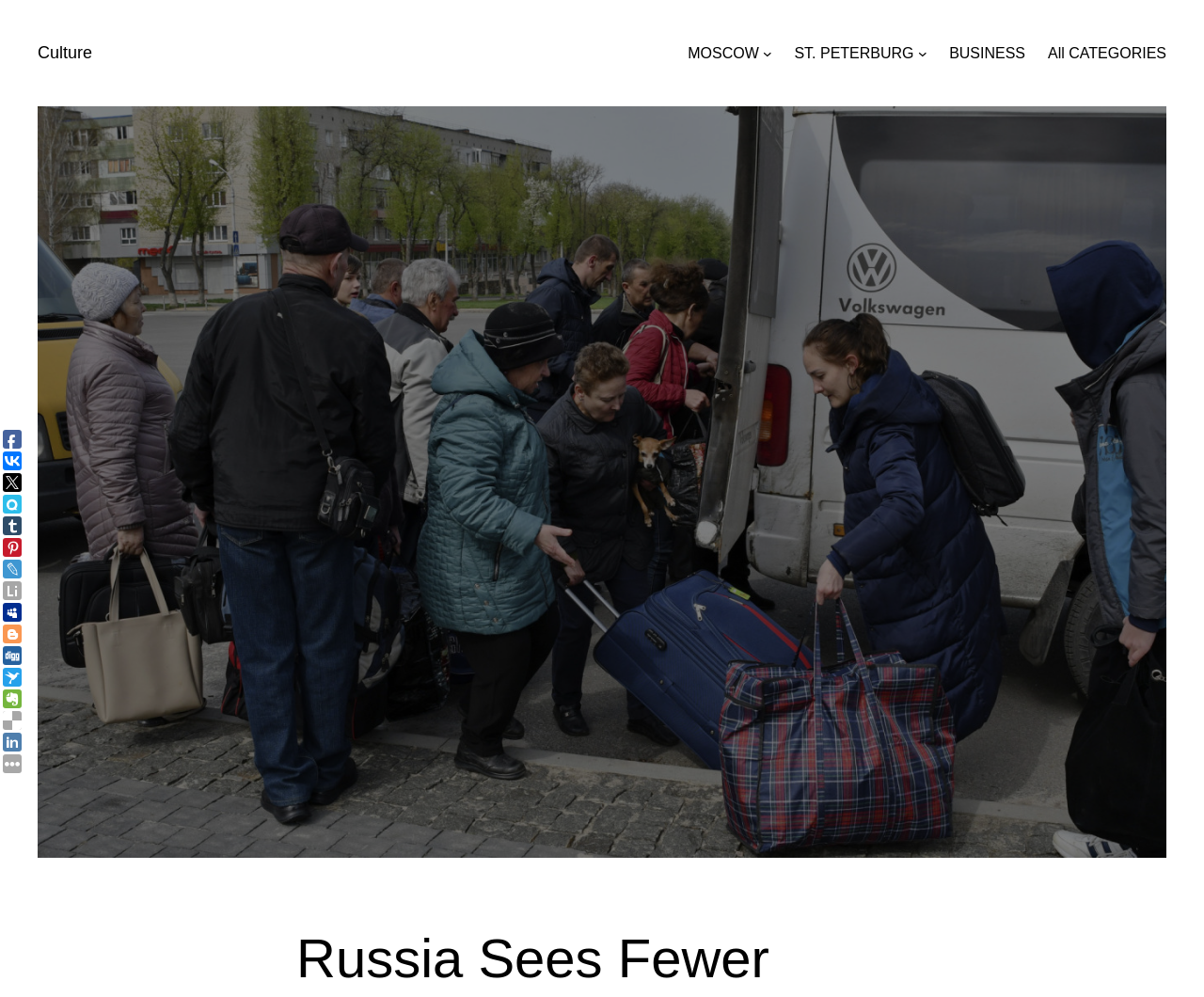Please provide a one-word or short phrase answer to the question:
What is the second city listed in the menu?

ST. PETERBURG